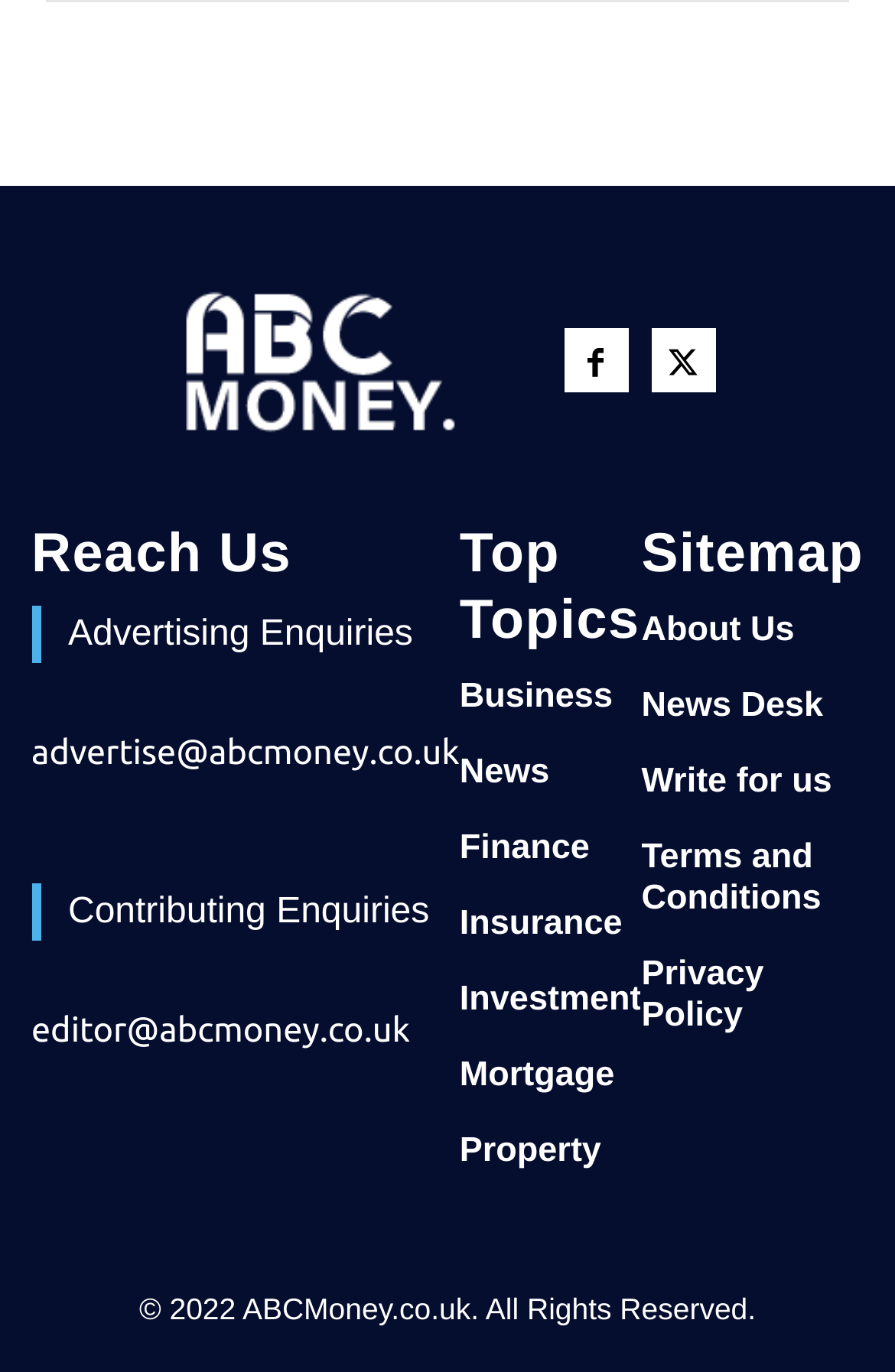Find and specify the bounding box coordinates that correspond to the clickable region for the instruction: "Check 'Terms and Conditions'".

[0.717, 0.61, 0.965, 0.671]